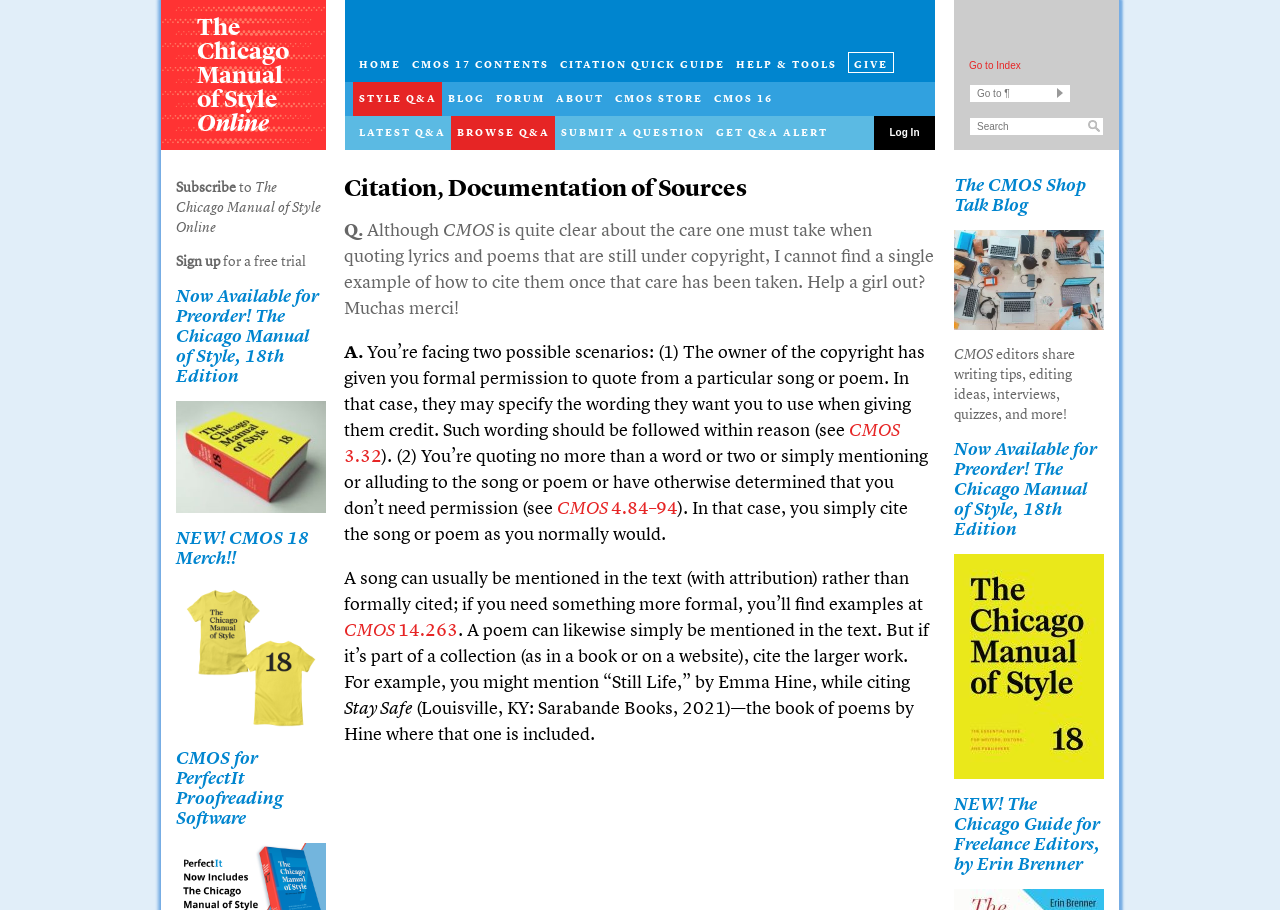Determine the coordinates of the bounding box that should be clicked to complete the instruction: "Subscribe to The Chicago Manual of Style Online". The coordinates should be represented by four float numbers between 0 and 1: [left, top, right, bottom].

[0.138, 0.195, 0.187, 0.215]